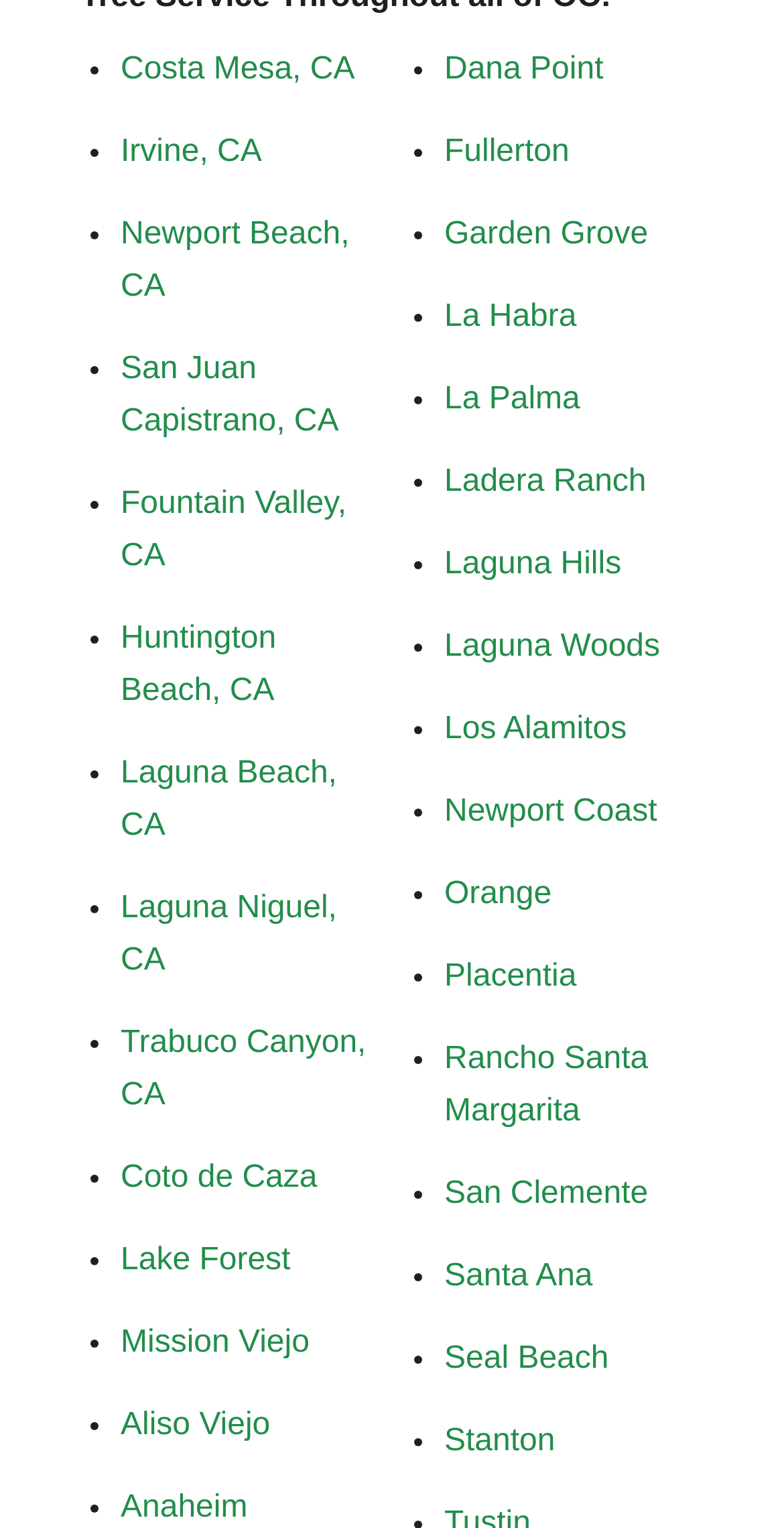Provide the bounding box coordinates of the HTML element this sentence describes: "Stanton". The bounding box coordinates consist of four float numbers between 0 and 1, i.e., [left, top, right, bottom].

[0.567, 0.932, 0.708, 0.954]